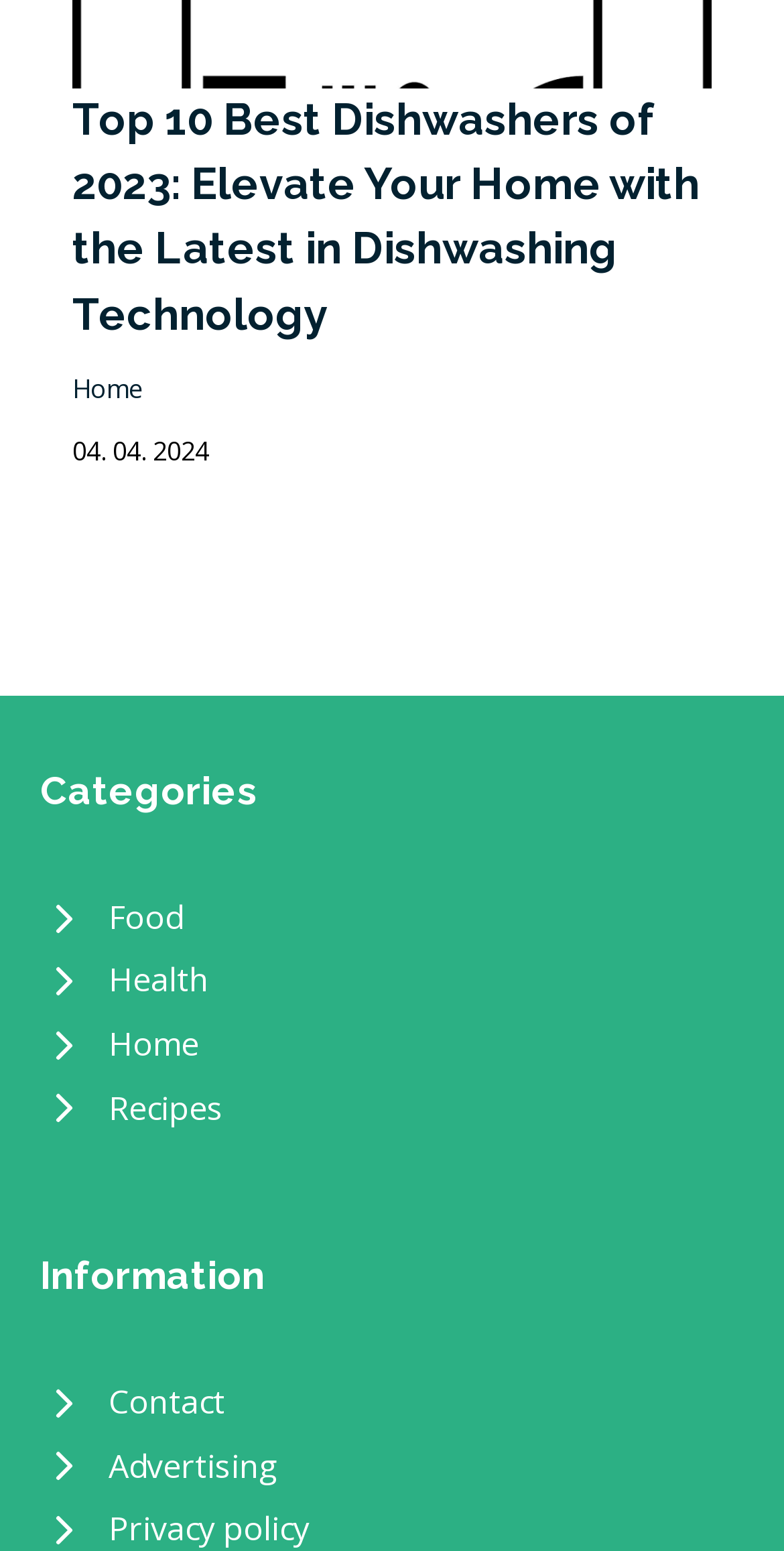Find the bounding box coordinates of the clickable element required to execute the following instruction: "Contact us". Provide the coordinates as four float numbers between 0 and 1, i.e., [left, top, right, bottom].

[0.051, 0.884, 0.949, 0.925]